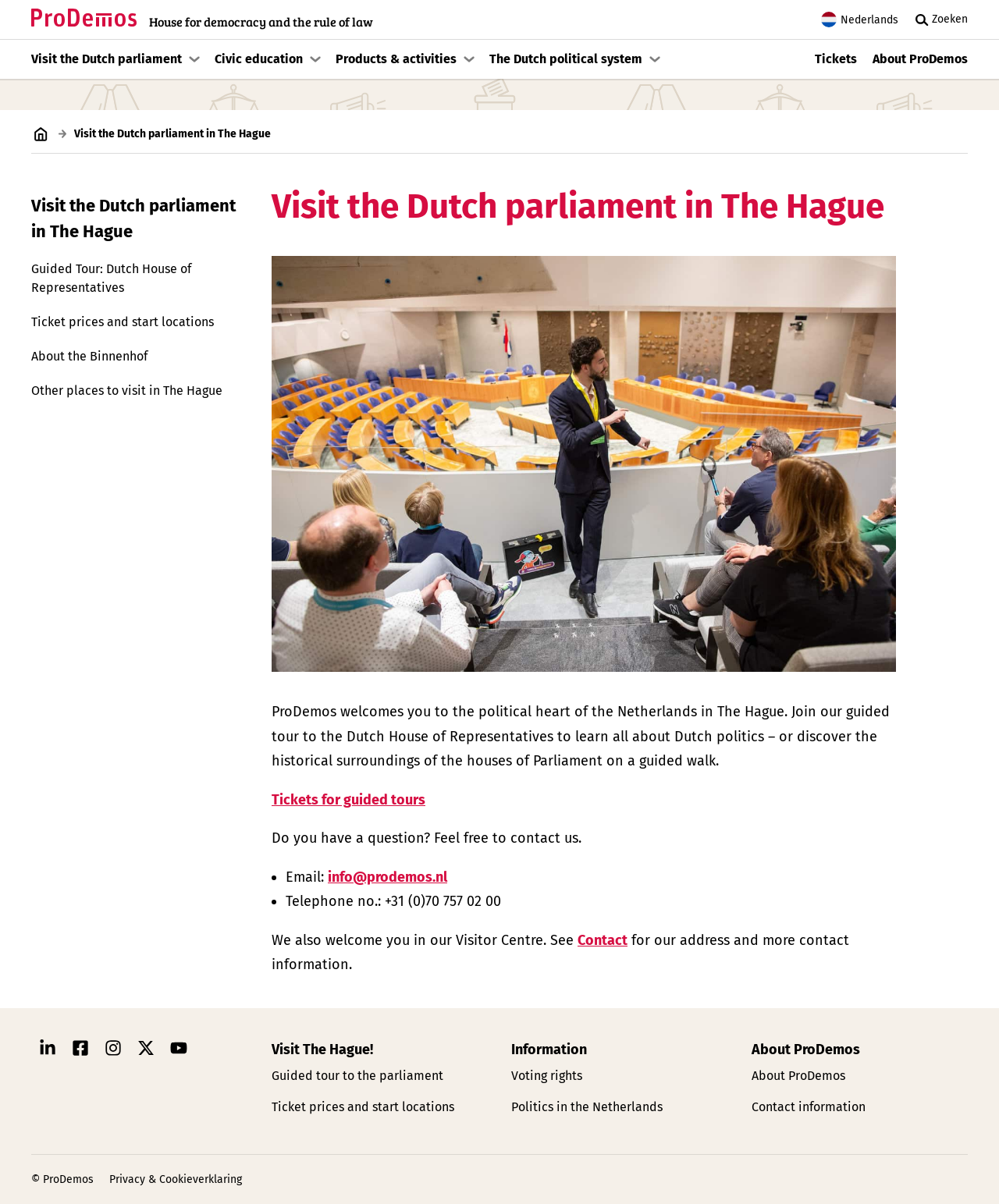Using the elements shown in the image, answer the question comprehensively: What is the purpose of the guided tour?

The purpose of the guided tour can be inferred from the text 'Join our guided tour to the Dutch House of Representatives to learn all about Dutch politics...' which is located in the main content area of the webpage.